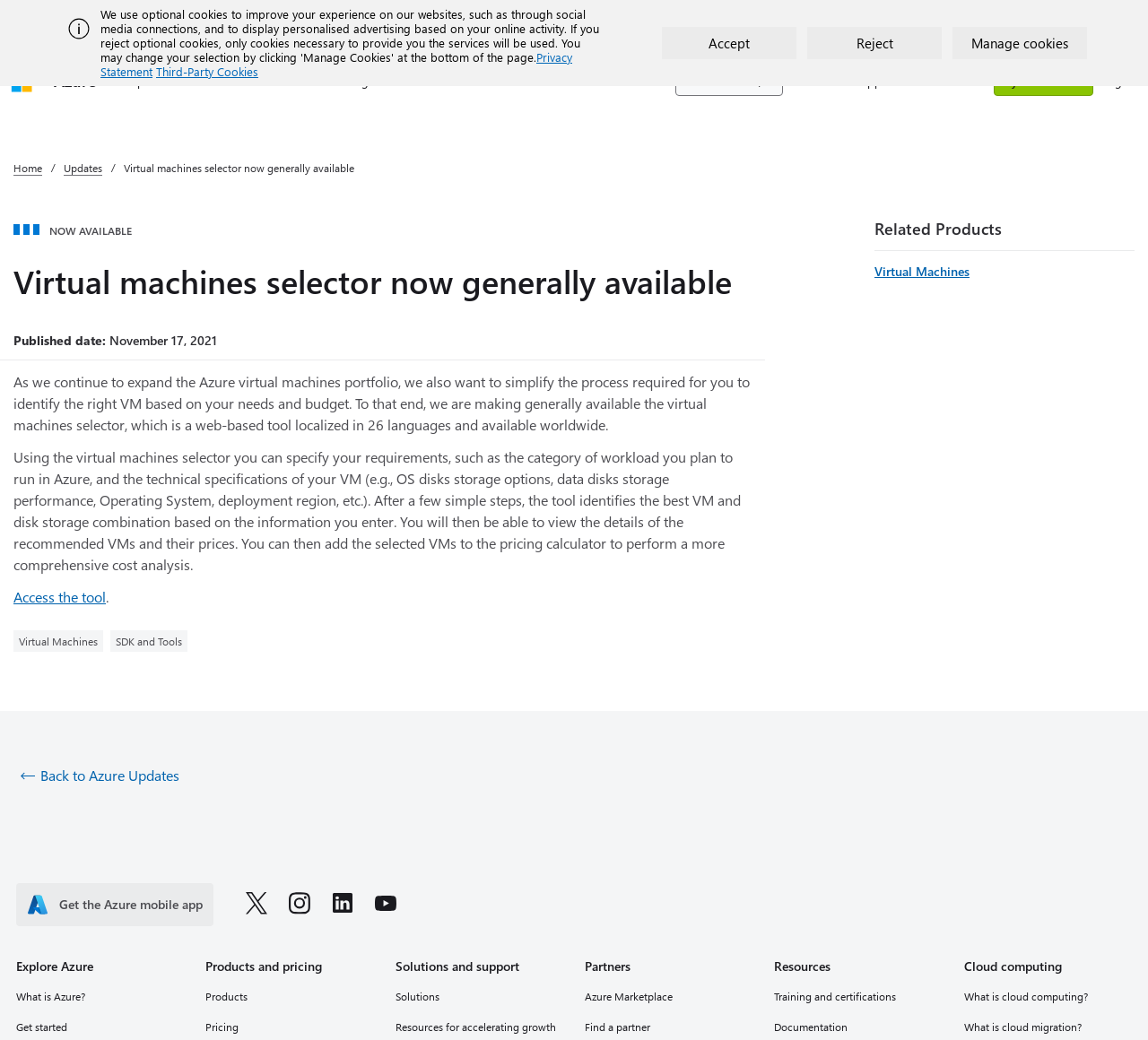What is the headline of the webpage?

Virtual machines selector now generally available